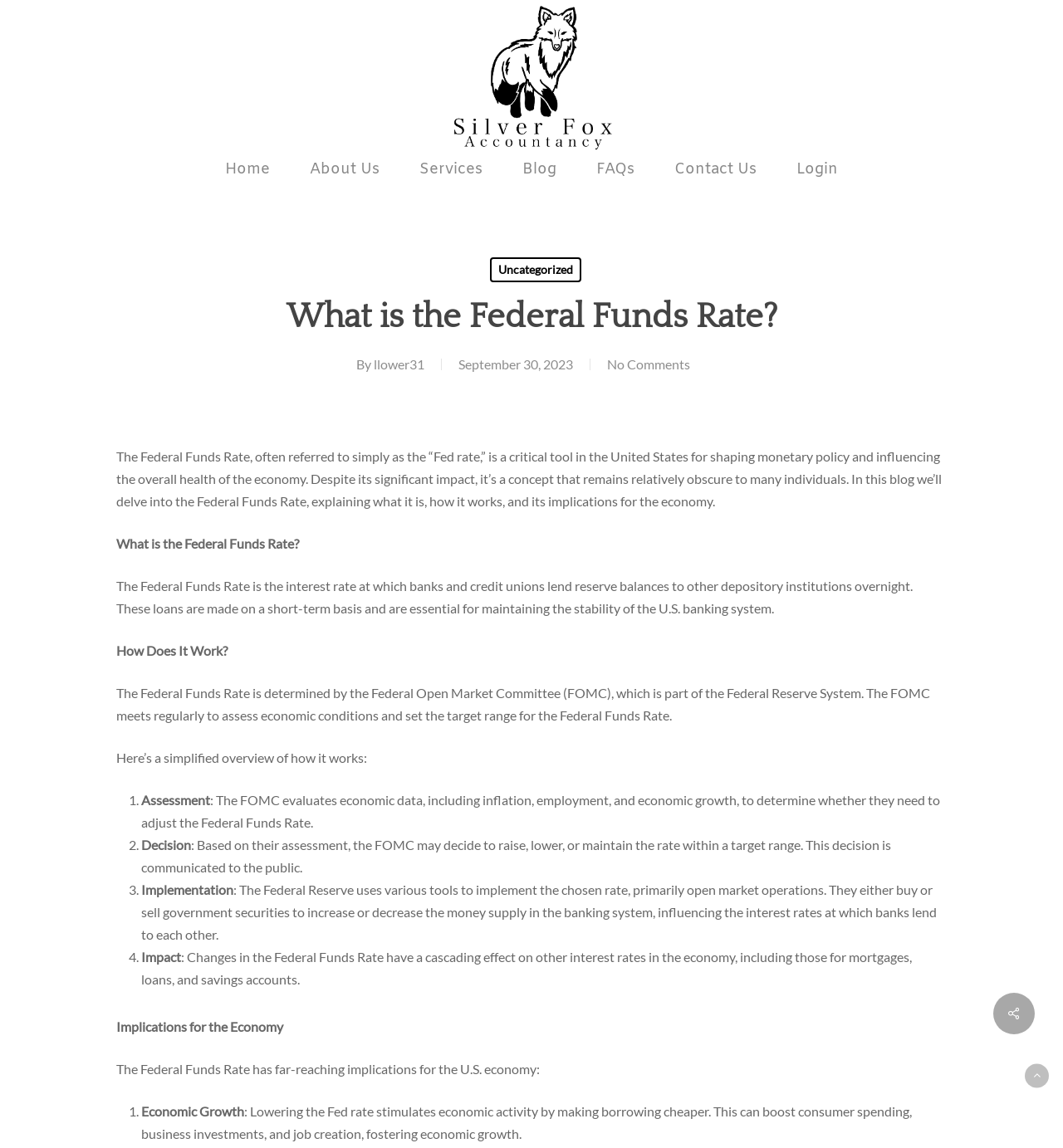Locate the bounding box coordinates of the element's region that should be clicked to carry out the following instruction: "View the FAQs page". The coordinates need to be four float numbers between 0 and 1, i.e., [left, top, right, bottom].

[0.561, 0.139, 0.597, 0.157]